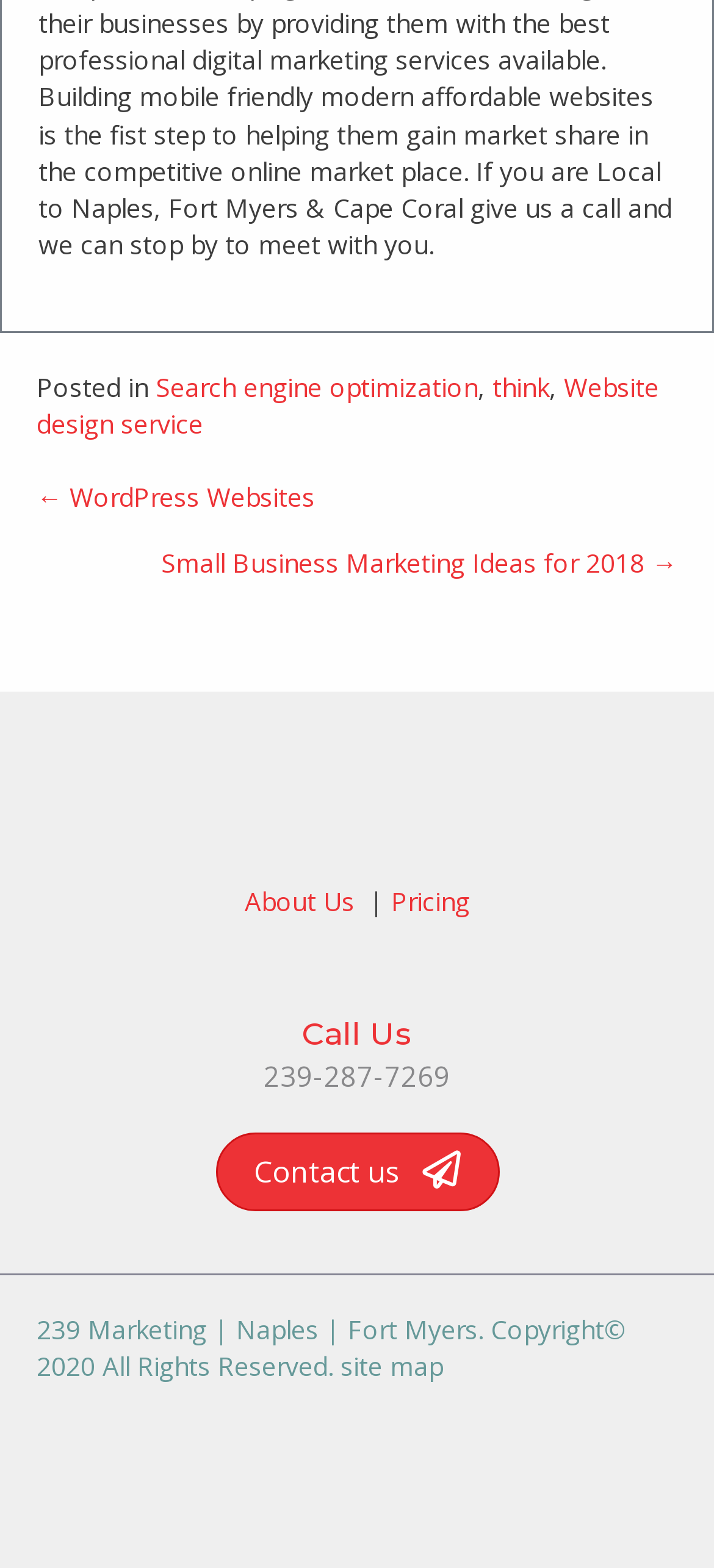Predict the bounding box coordinates of the UI element that matches this description: "OK, I agree". The coordinates should be in the format [left, top, right, bottom] with each value between 0 and 1.

None